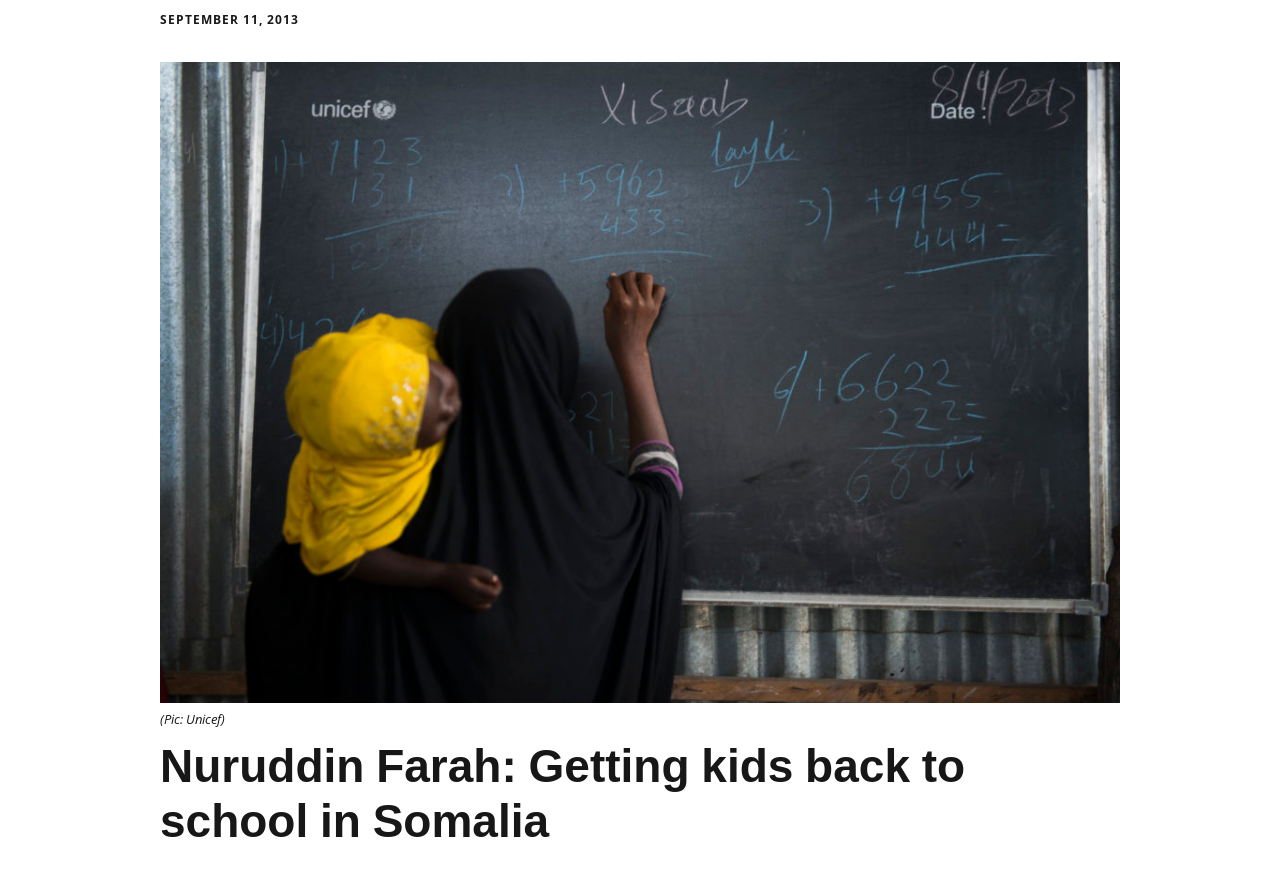Can you identify and provide the main heading of the webpage?

Nuruddin Farah: Getting kids back to school in Somalia